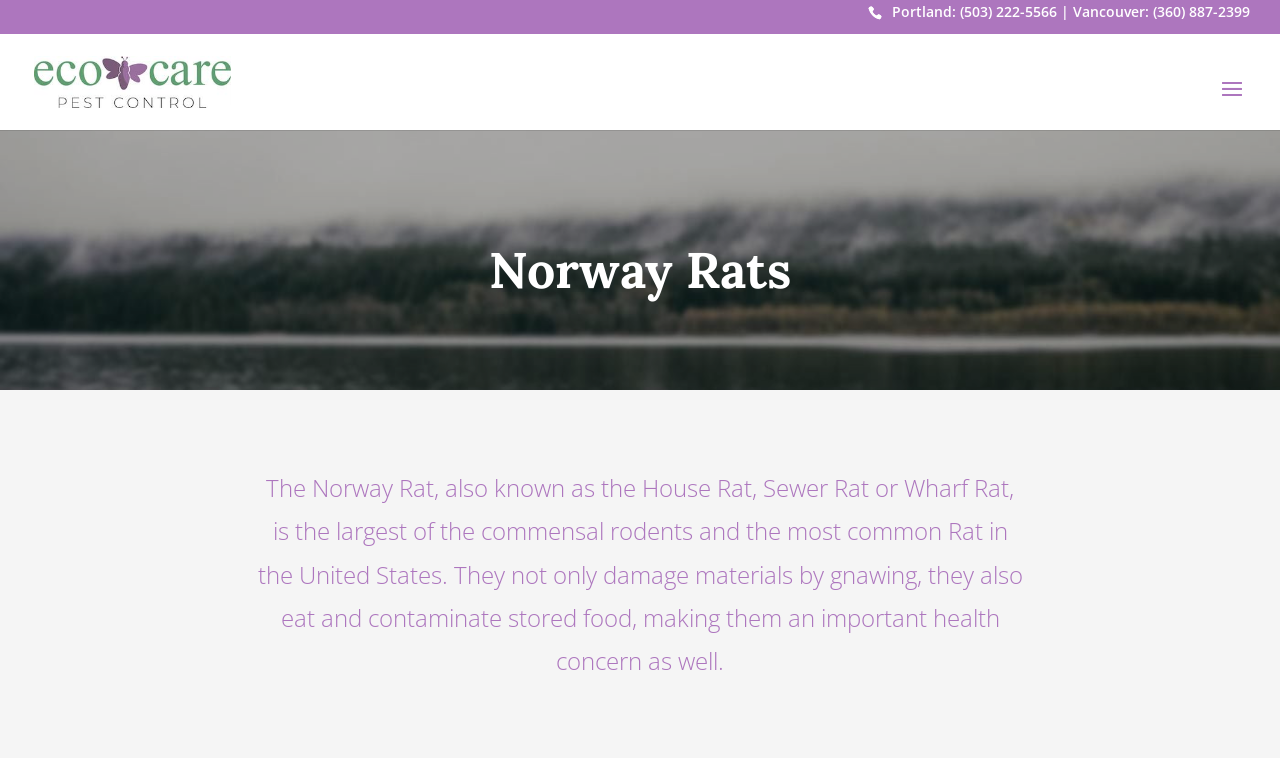What is the company name of the pest control service?
Answer with a single word or phrase by referring to the visual content.

EcoCare Pest Control